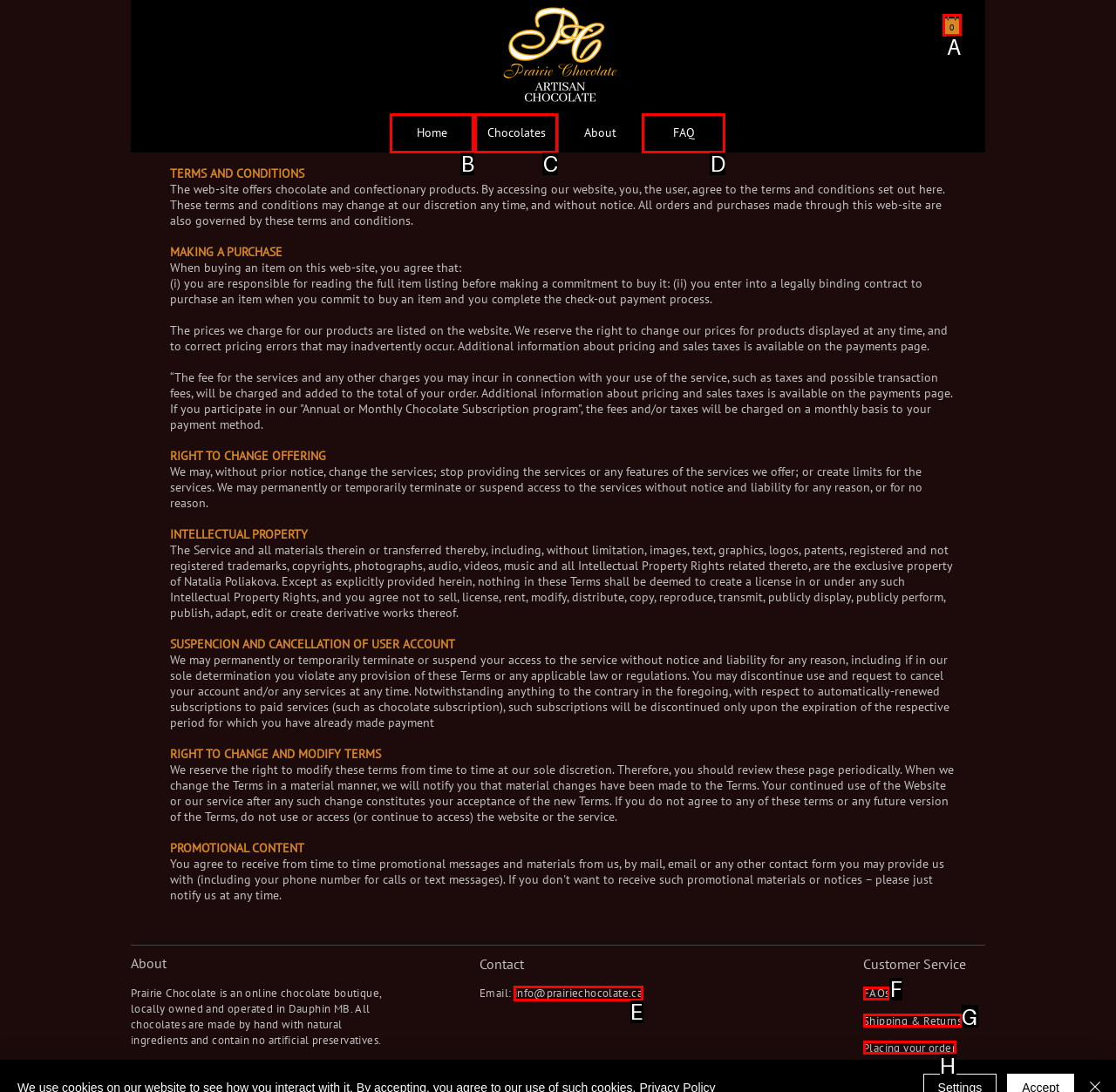What letter corresponds to the UI element to complete this task: Click the Cart button
Answer directly with the letter.

A